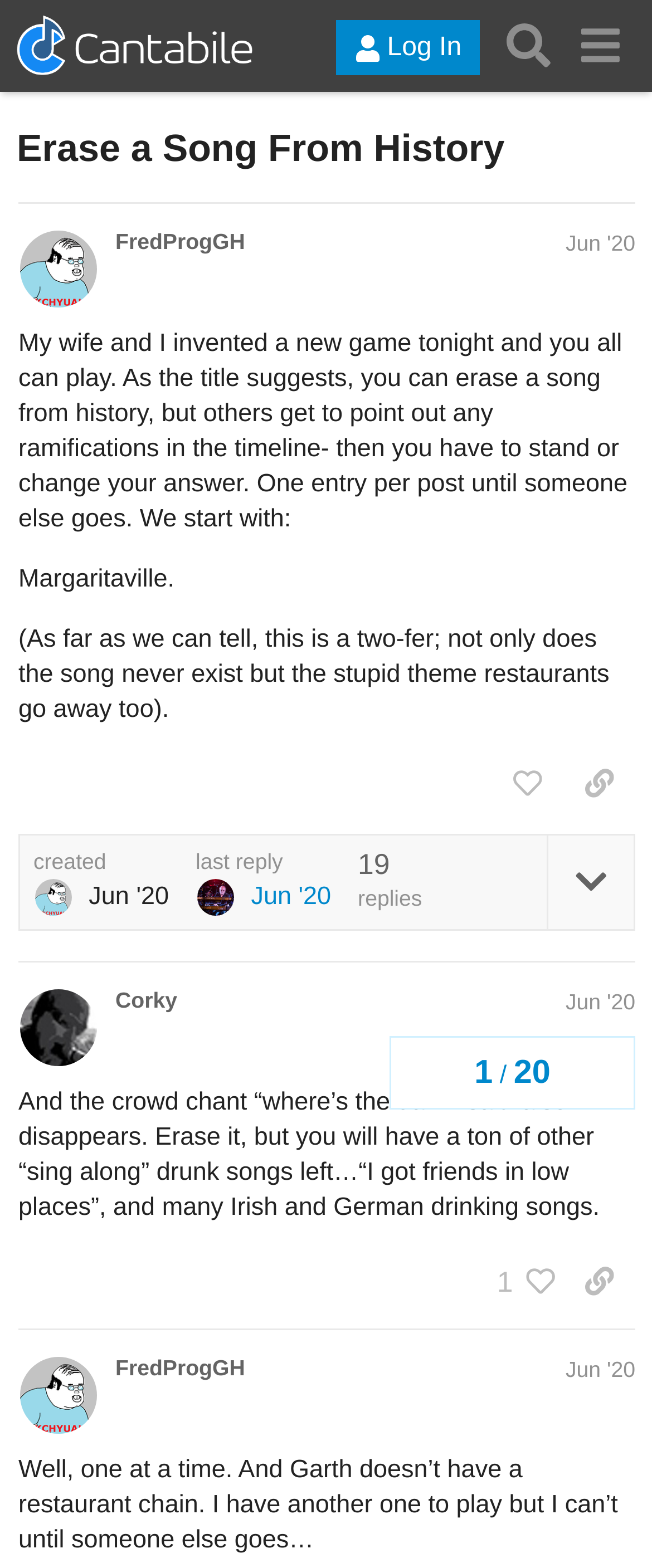Based on the element description Log In, identify the bounding box coordinates for the UI element. The coordinates should be in the format (top-left x, top-left y, bottom-right x, bottom-right y) and within the 0 to 1 range.

[0.516, 0.013, 0.736, 0.048]